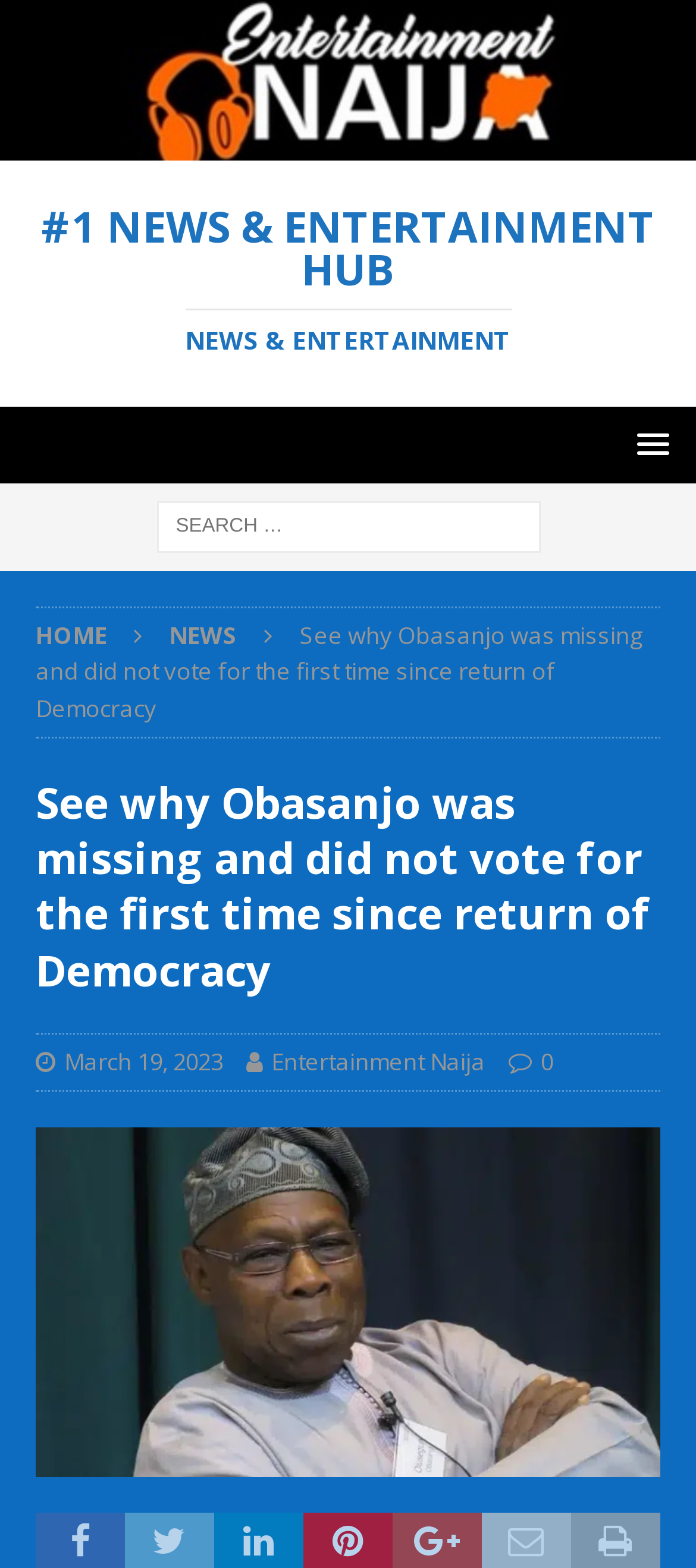Find the bounding box of the UI element described as follows: "0".

[0.777, 0.666, 0.795, 0.687]